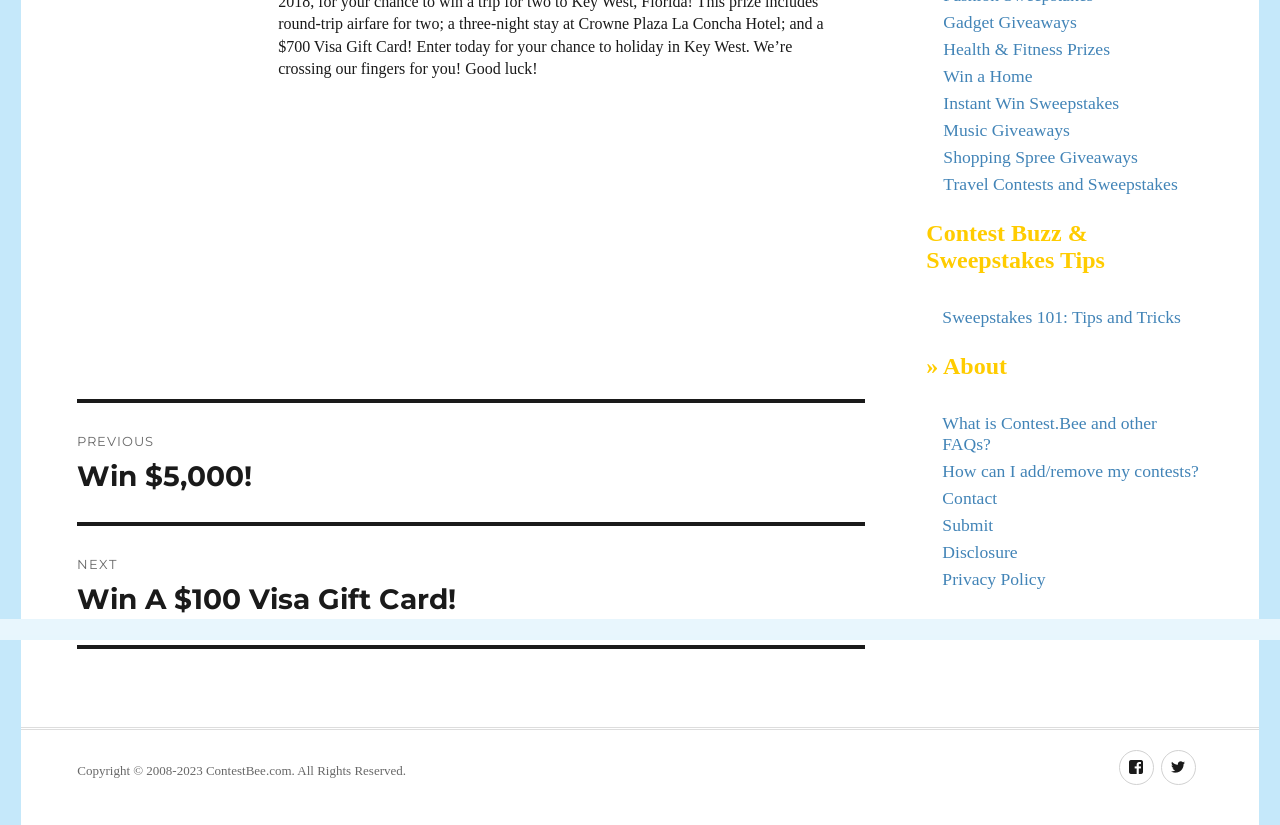Bounding box coordinates are specified in the format (top-left x, top-left y, bottom-right x, bottom-right y). All values are floating point numbers bounded between 0 and 1. Please provide the bounding box coordinate of the region this sentence describes: Contact Information

None